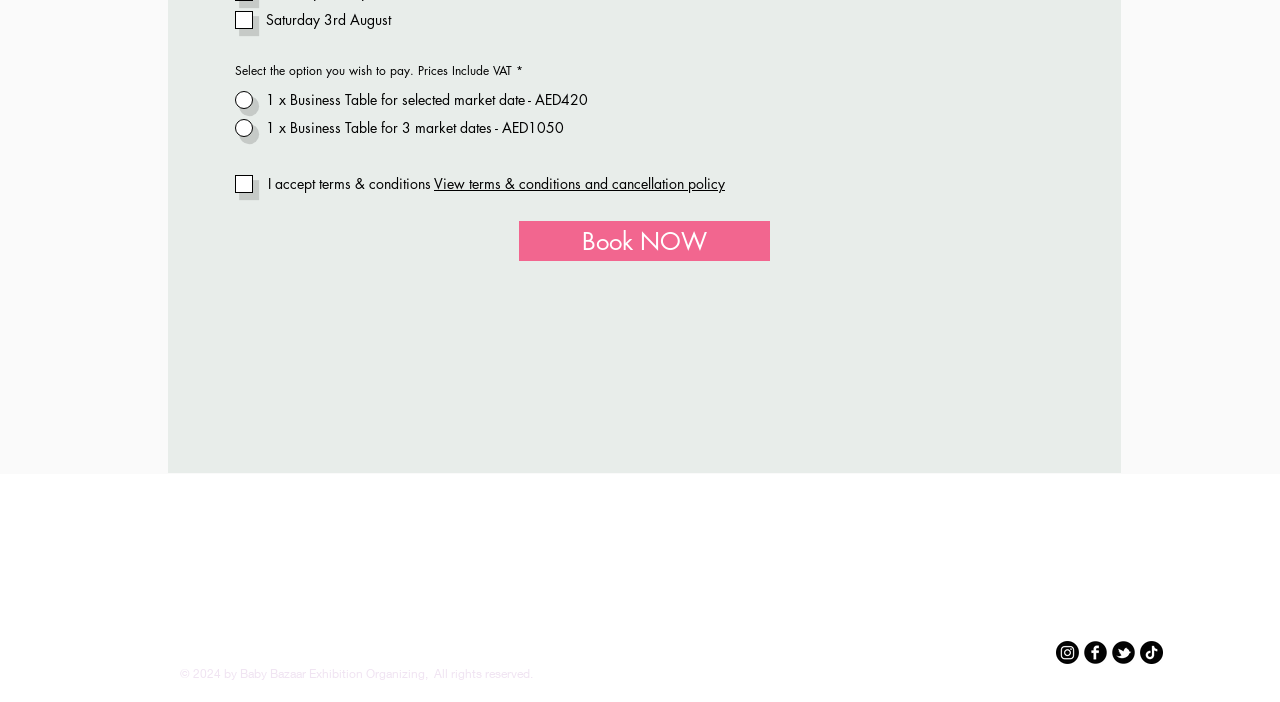Give a concise answer using one word or a phrase to the following question:
What is the price of 1 x Business Table for selected market date?

AED420